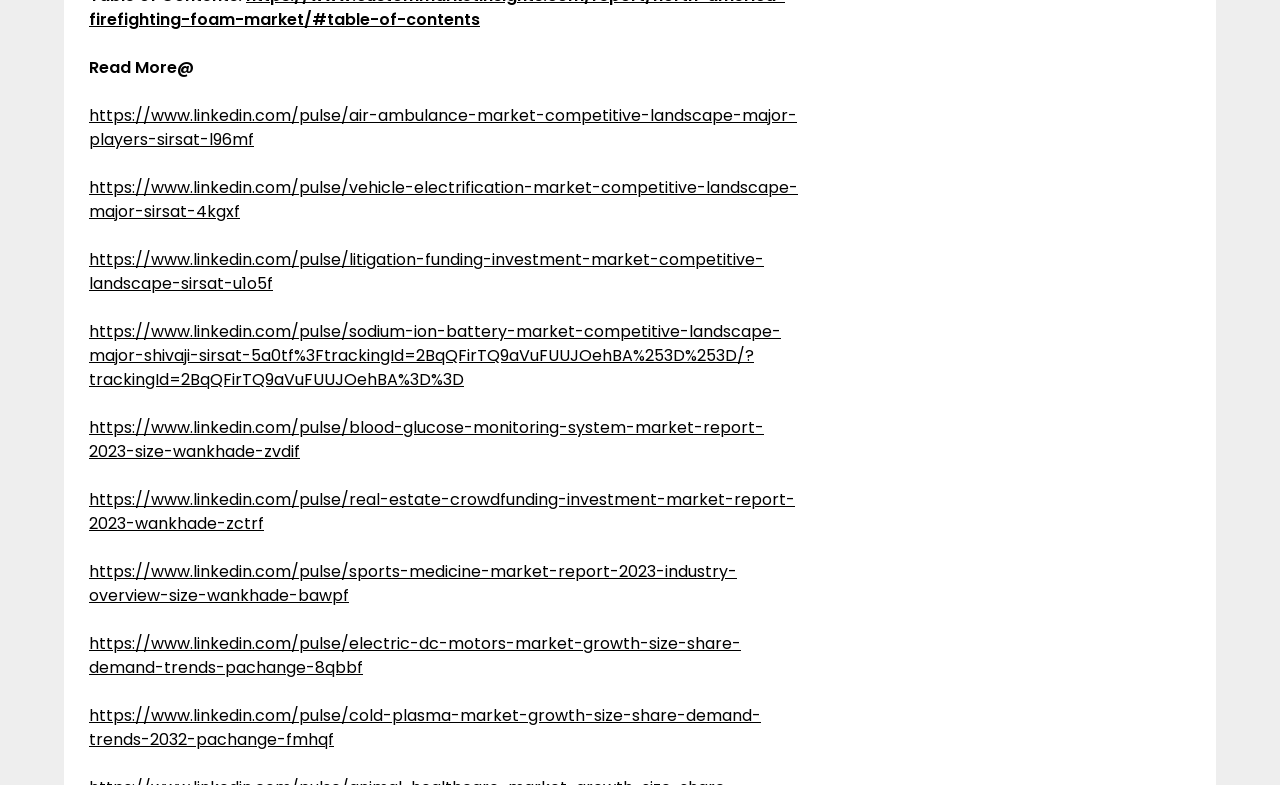Provide a brief response to the question below using one word or phrase:
What is the vertical position of the 'Read More' text?

Top